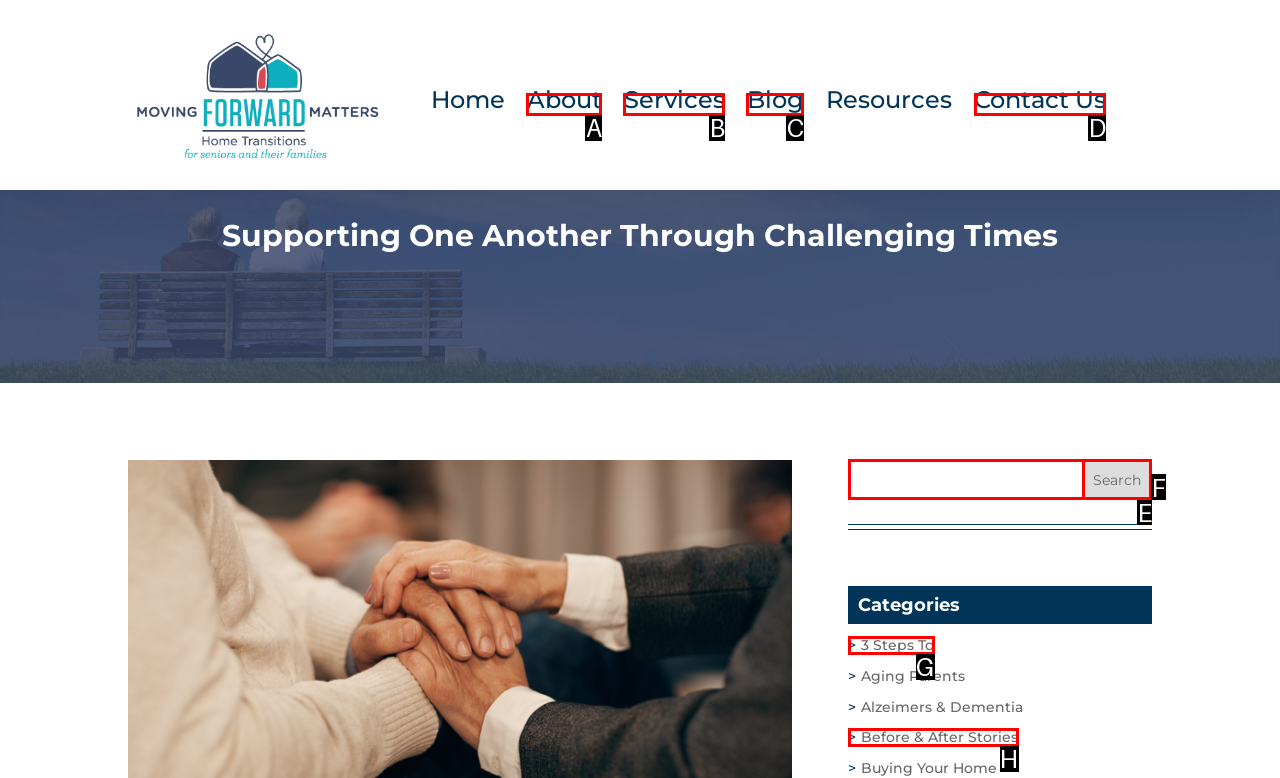Find the HTML element to click in order to complete this task: Contact us through the 'Contact Us' link
Answer with the letter of the correct option.

D